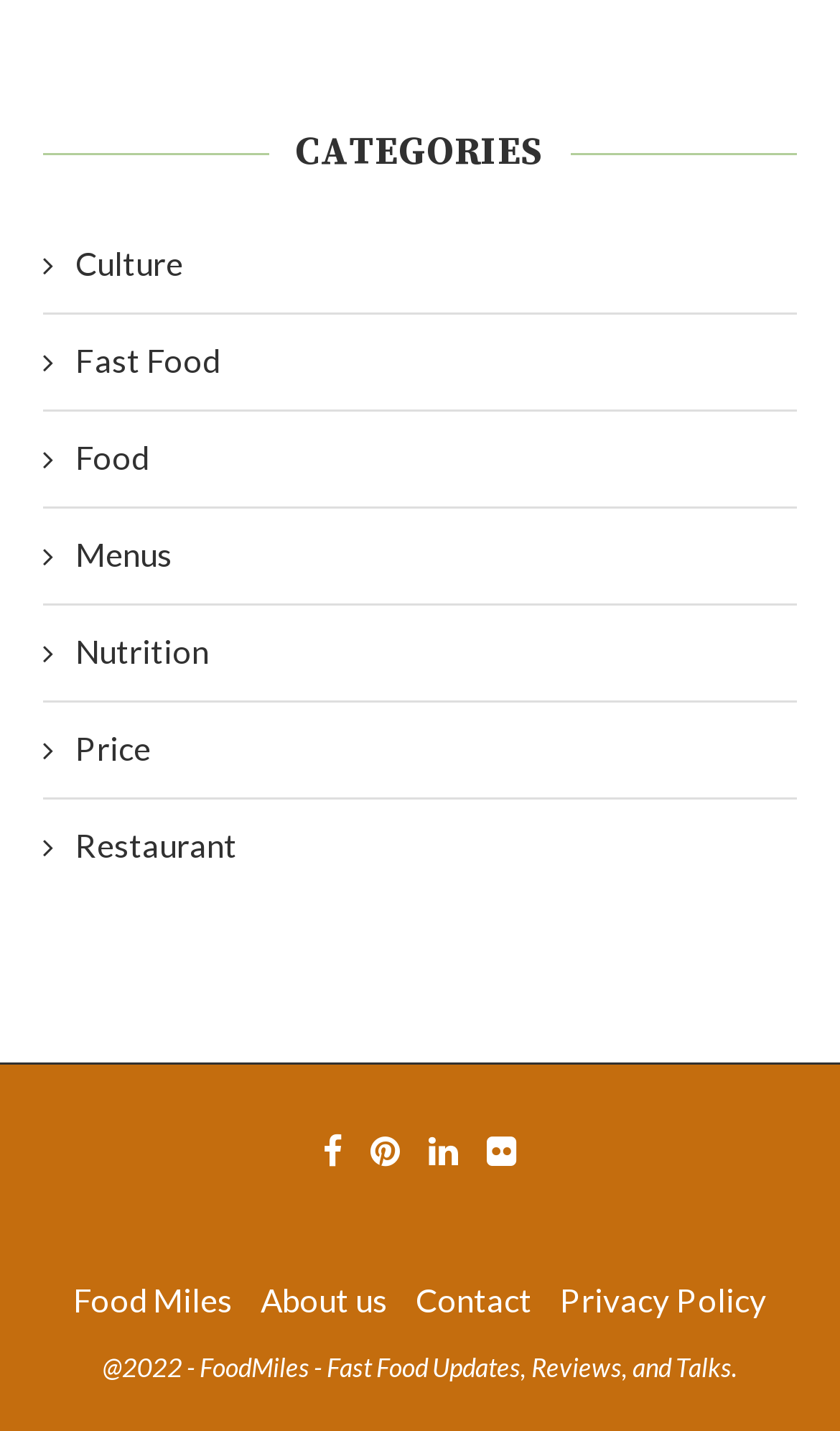What is the last link in the footer section?
Based on the screenshot, answer the question with a single word or phrase.

Privacy Policy